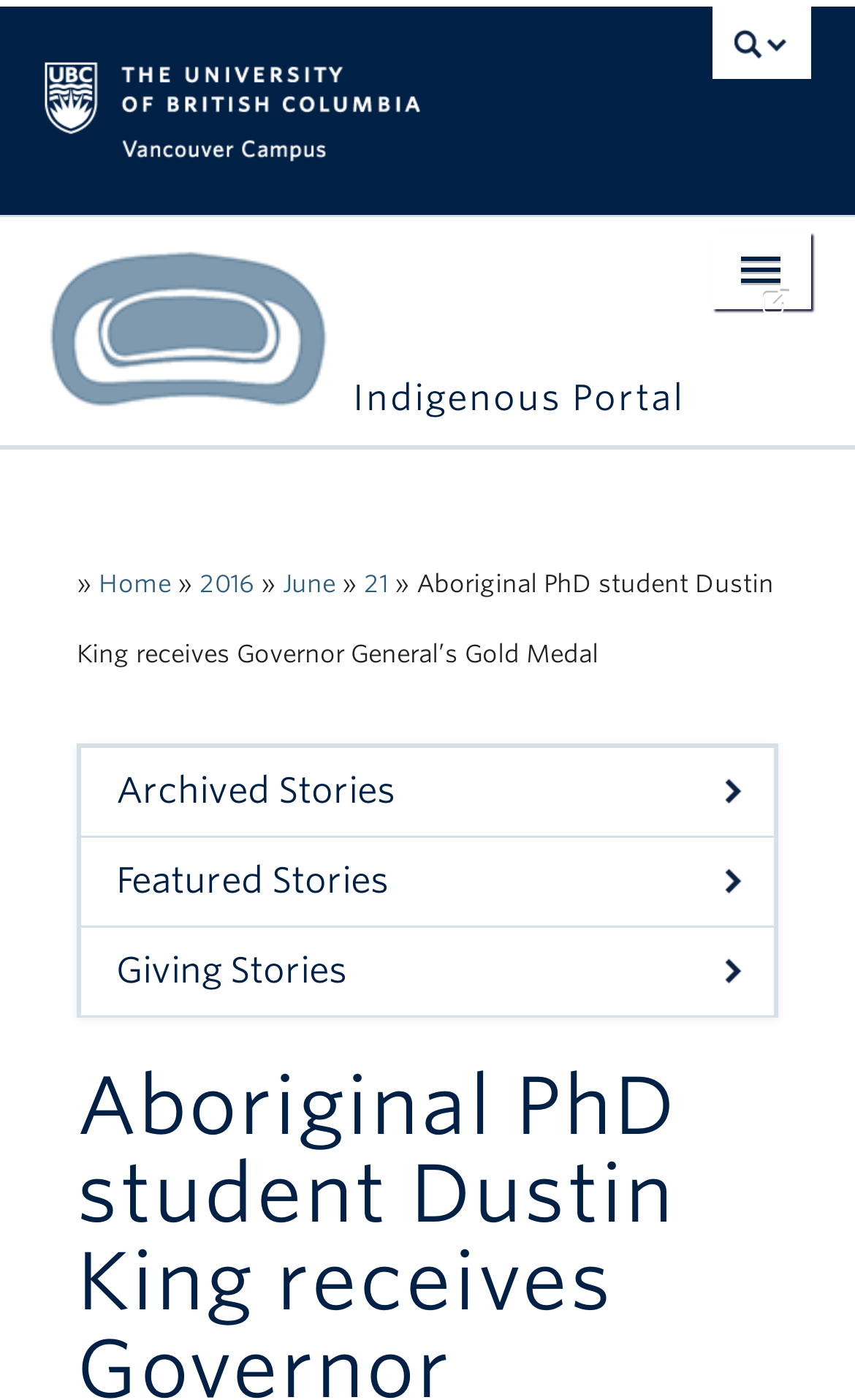What is the name of the building that opens in a new tab?
Answer with a single word or phrase by referring to the visual content.

Longhouse